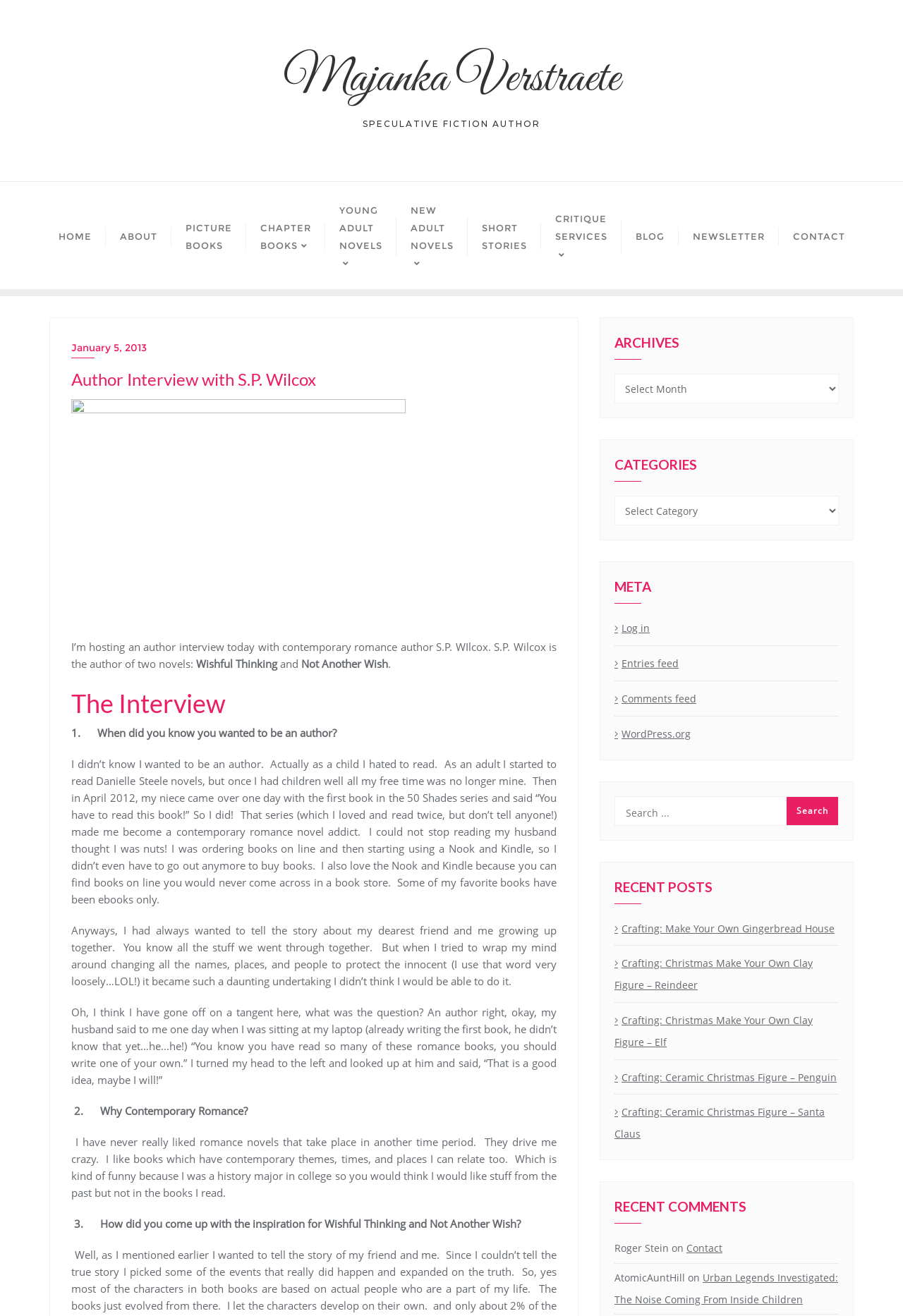Write an exhaustive caption that covers the webpage's main aspects.

This webpage is an author interview page, specifically featuring an interview with S.P. Wilcox, a contemporary romance author. At the top of the page, there is a header section with a link to the author's website, "Majanka Verstraete SPECULATIVE FICTION AUTHOR", and a heading with the author's name. Below this, there is a navigation menu with links to various sections of the website, including "HOME", "ABOUT", "PICTURE BOOKS", "CHAPTER BOOKS", and others.

The main content of the page is divided into two sections. On the left side, there is a section with a heading "AUTHOR INTERVIEWS" and a link to an interview with S.P. Wilcox. Below this, there is a brief introduction to the author and her two novels, "Wishful Thinking" and "Not Another Wish".

On the right side, there is a section with the actual interview, which consists of several questions and answers. The questions are numbered, and the answers are provided in a conversational tone. The interview covers topics such as how the author became interested in writing, why she chose to write contemporary romance novels, and how she came up with the inspiration for her books.

At the bottom of the page, there are several sections with links to archives, categories, and recent posts. There is also a search bar and a section with recent comments. The page has a clean and organized layout, making it easy to navigate and read.